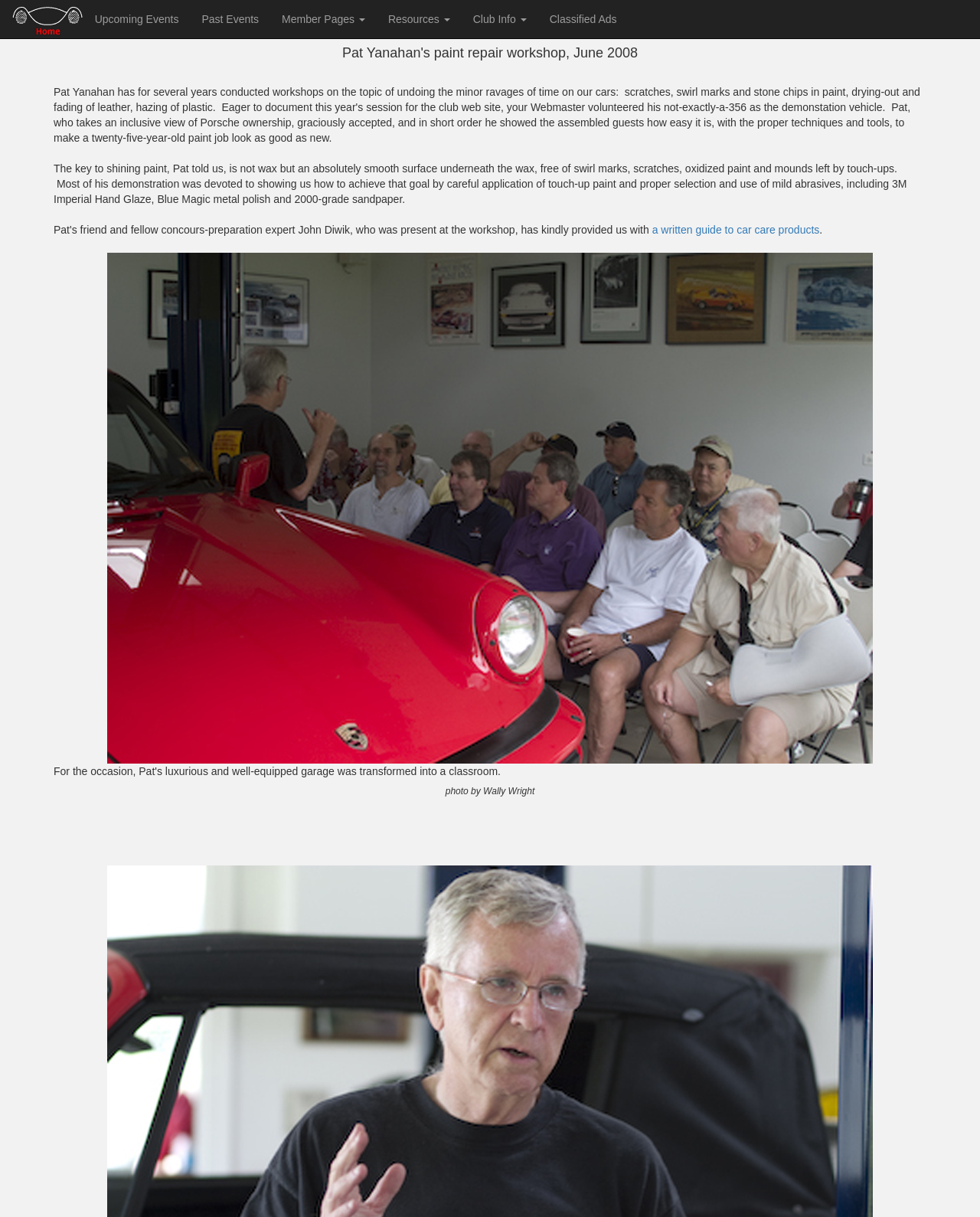Identify the bounding box coordinates for the element that needs to be clicked to fulfill this instruction: "browse Classified Ads". Provide the coordinates in the format of four float numbers between 0 and 1: [left, top, right, bottom].

[0.549, 0.0, 0.641, 0.031]